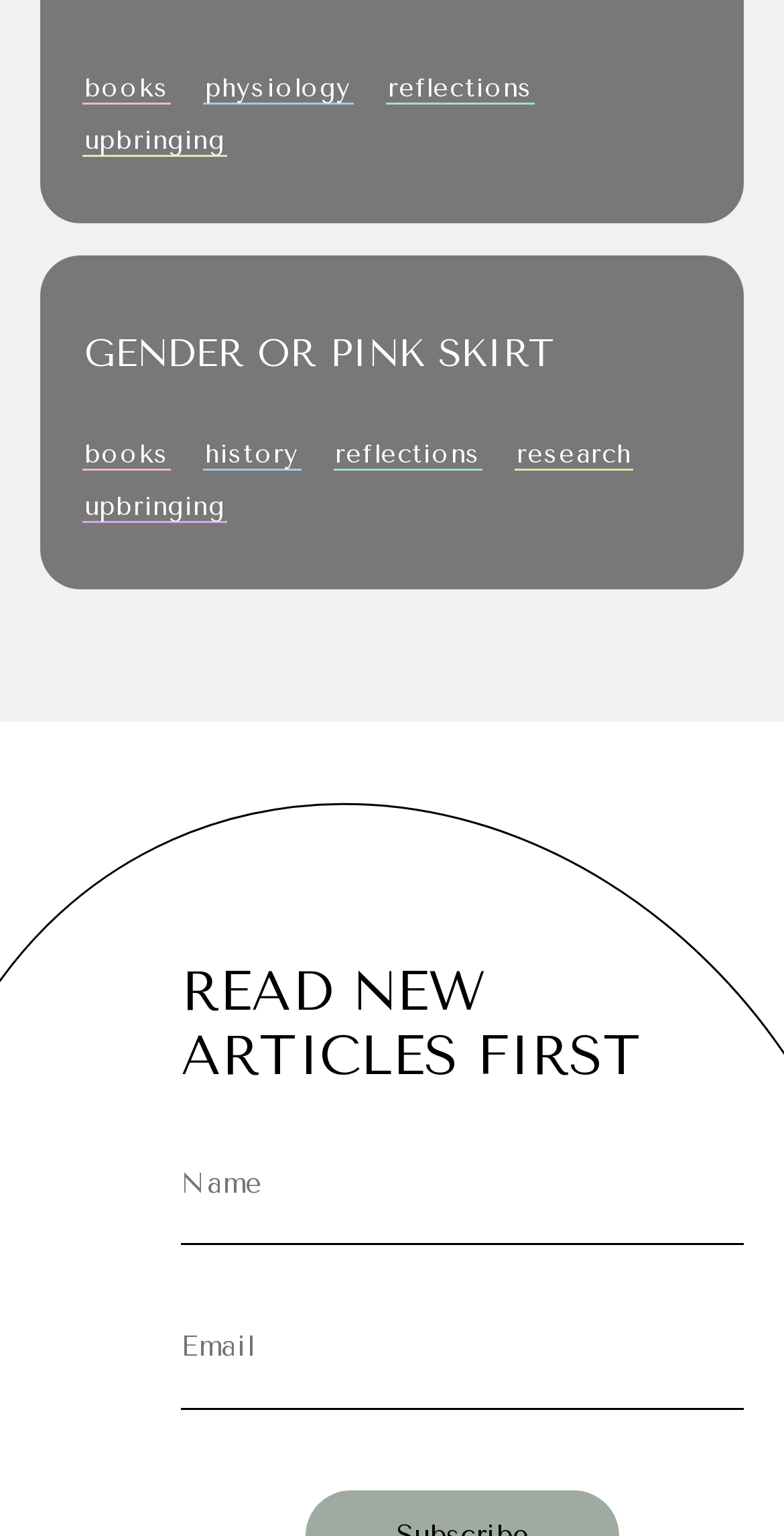How many textboxes are there on the webpage?
Using the picture, provide a one-word or short phrase answer.

2